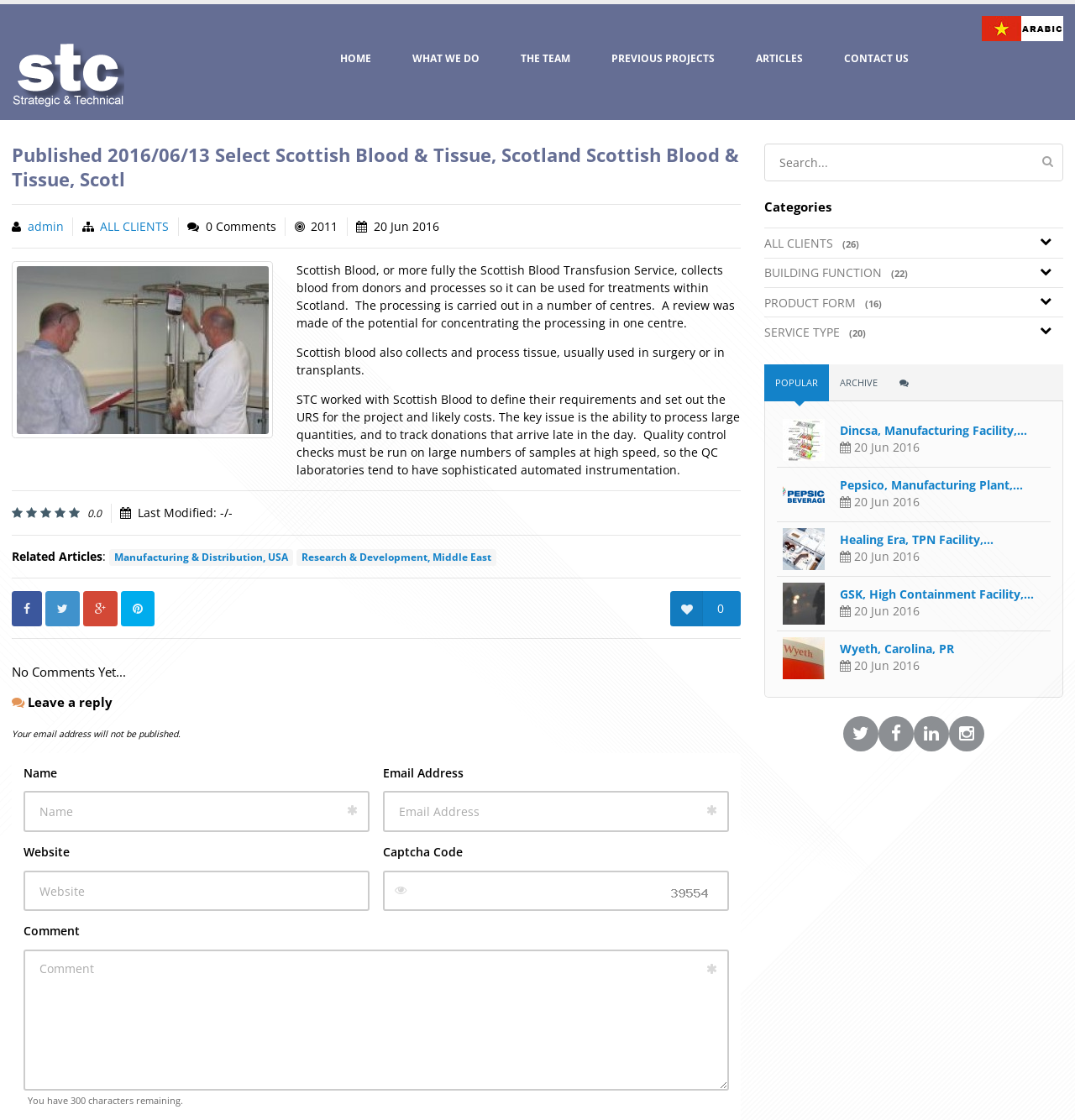What is the purpose of the 'Comment' section at the bottom of the webpage?
Please give a well-detailed answer to the question.

The 'Comment' section at the bottom of the webpage allows users to leave a reply, with fields for name, email address, website, and comment, as well as a captcha code to verify the user is not a robot.